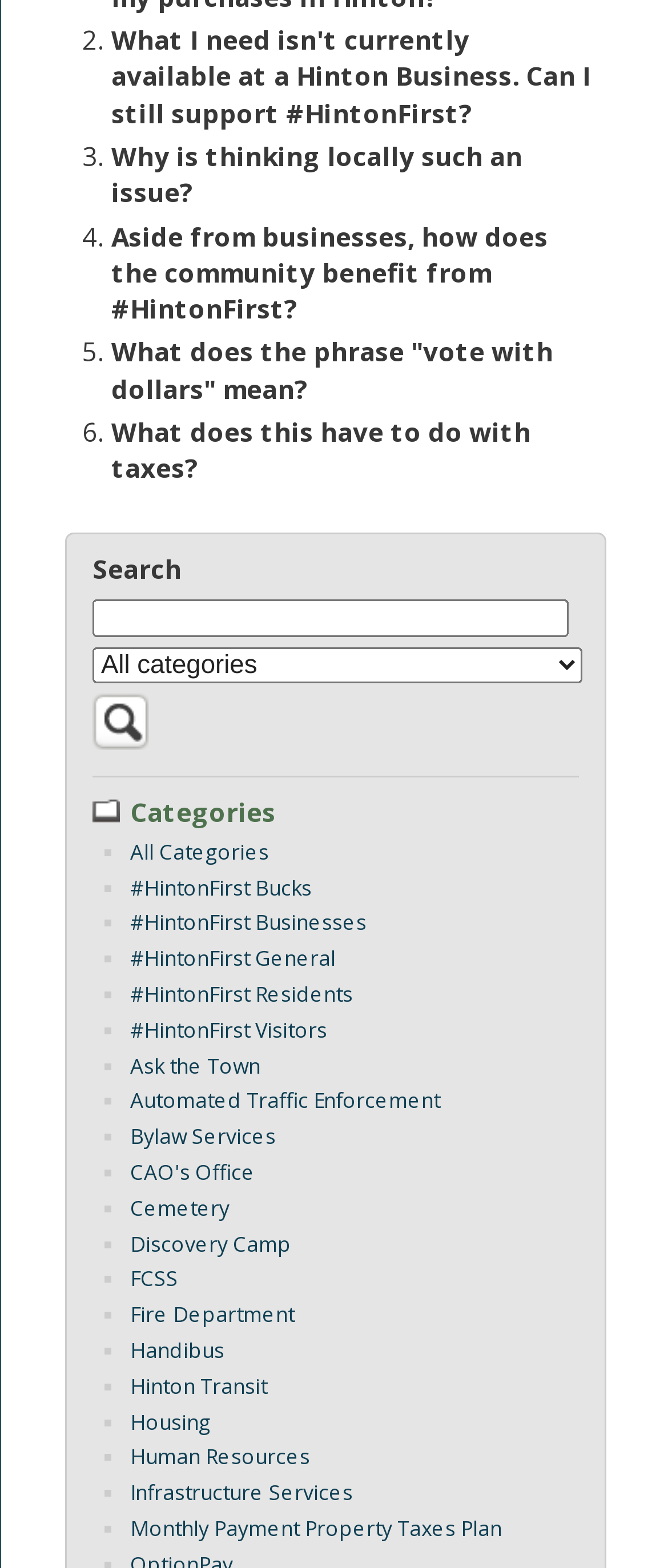Find the bounding box coordinates for the area you need to click to carry out the instruction: "Search with the search button". The coordinates should be four float numbers between 0 and 1, indicated as [left, top, right, bottom].

[0.138, 0.461, 0.223, 0.482]